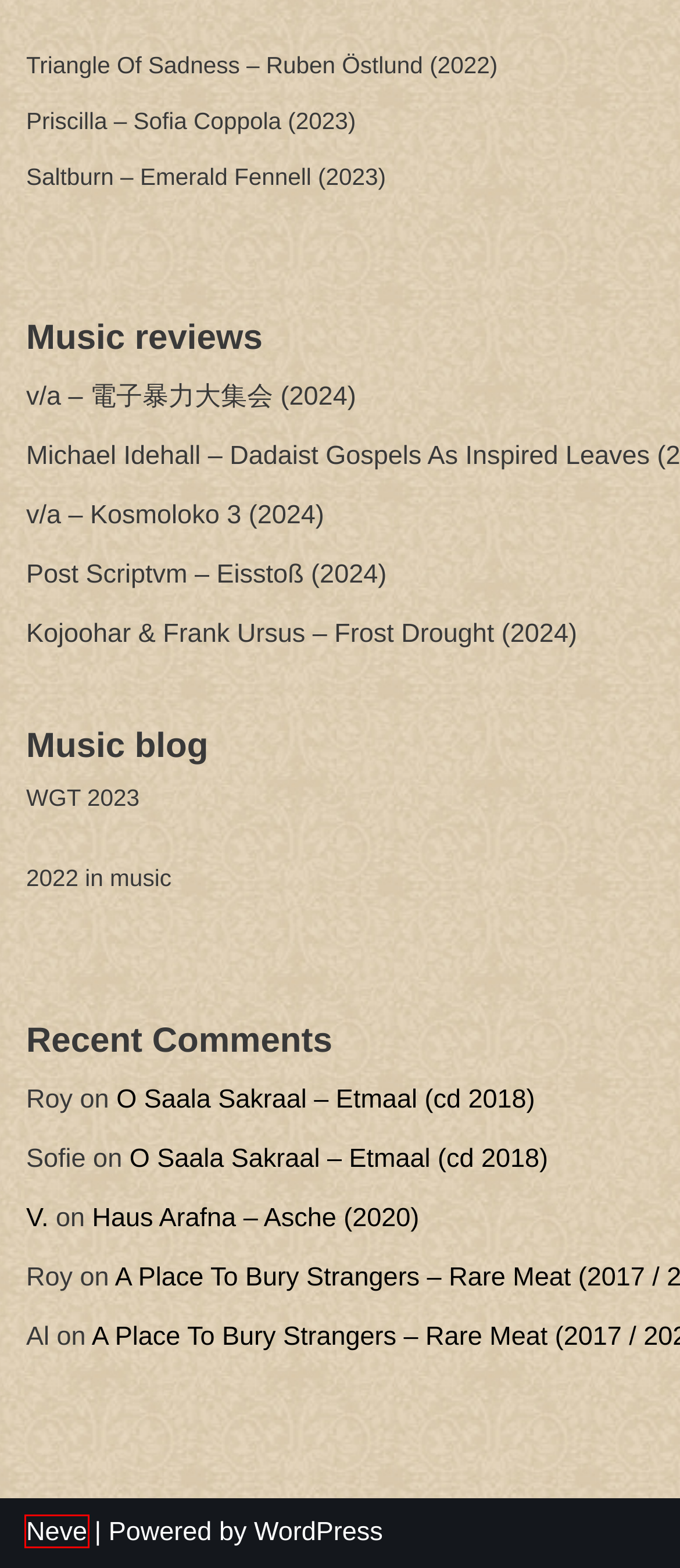You have a screenshot showing a webpage with a red bounding box around a UI element. Choose the webpage description that best matches the new page after clicking the highlighted element. Here are the options:
A. Kojoohar & Frank Ursus – Frost Drought (2024) – Gangleri – music reviews
B. Haus Arafna – Asche (2020) – Gangleri – music reviews
C. Neve - Fast & Lightweight WordPress Theme Ideal for Any Website
D. O Saala Sakraal – Etmaal (cd 2018) – Gangleri – music reviews
E. Blog Tool, Publishing Platform, and CMS – WordPress.org
F. v/a – Kosmoloko 3 (2024) – Gangleri – music reviews
G. v/a – 電​子​暴​力​大​集​会 (2024) – Gangleri – music reviews
H. Post Scriptvm – Eisstoß (2024) – Gangleri – music reviews

C